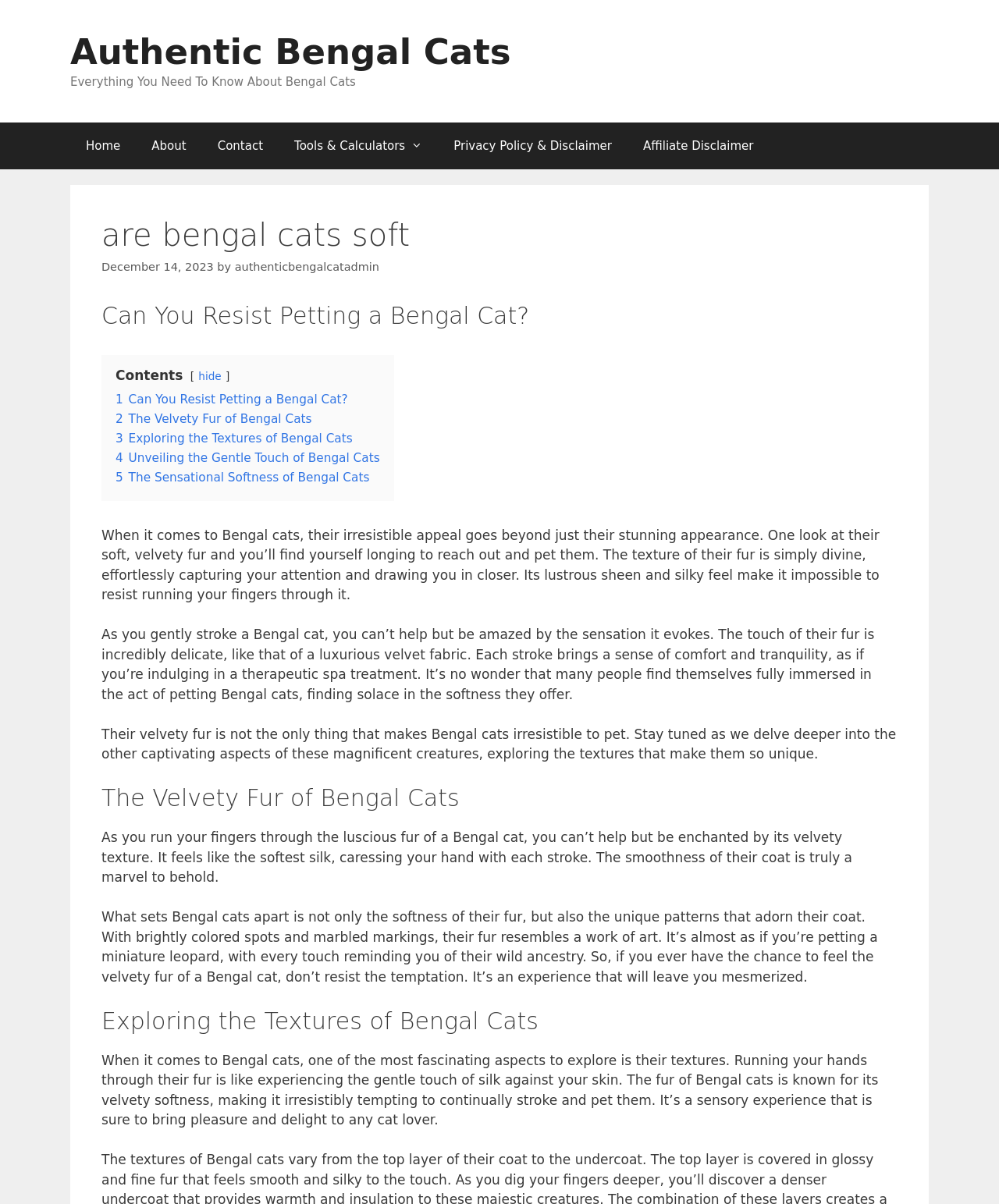Identify the bounding box coordinates of the element that should be clicked to fulfill this task: "Click the 'Contact' link". The coordinates should be provided as four float numbers between 0 and 1, i.e., [left, top, right, bottom].

[0.202, 0.101, 0.279, 0.14]